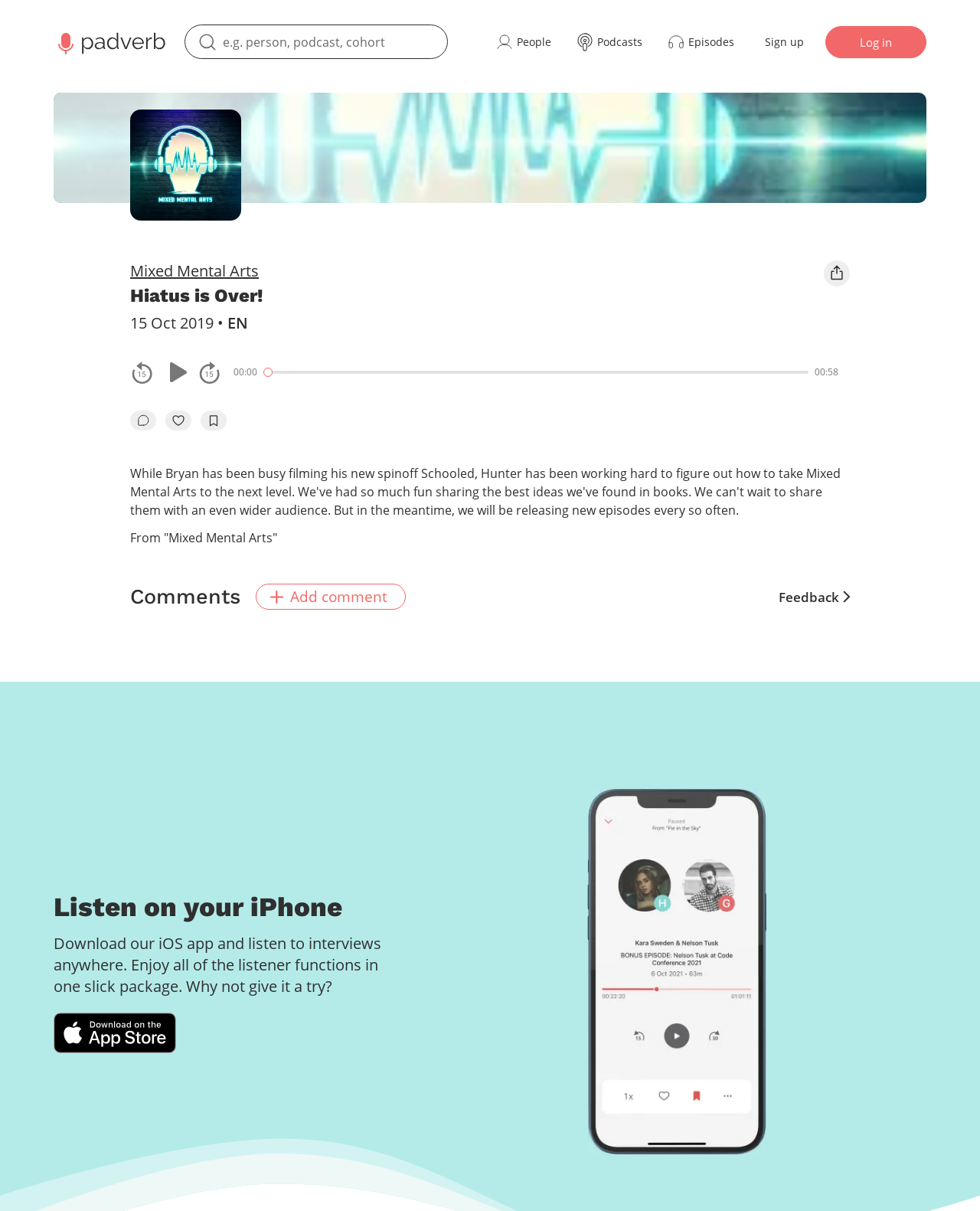Find the bounding box coordinates of the element you need to click on to perform this action: 'Search for something'. The coordinates should be represented by four float values between 0 and 1, in the format [left, top, right, bottom].

[0.188, 0.02, 0.457, 0.049]